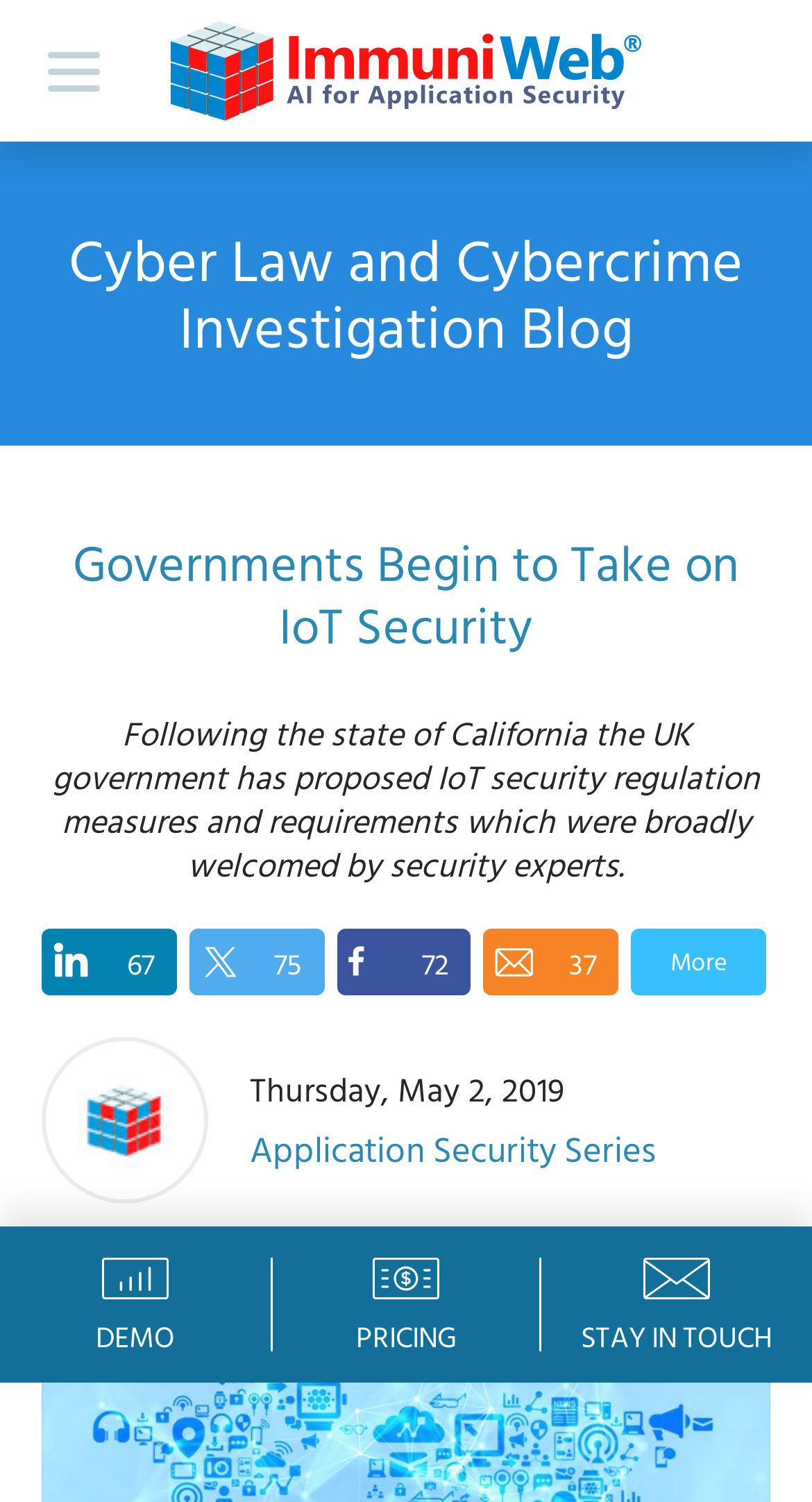Determine the bounding box coordinates for the region that must be clicked to execute the following instruction: "View posts published on November 4, 2008".

None